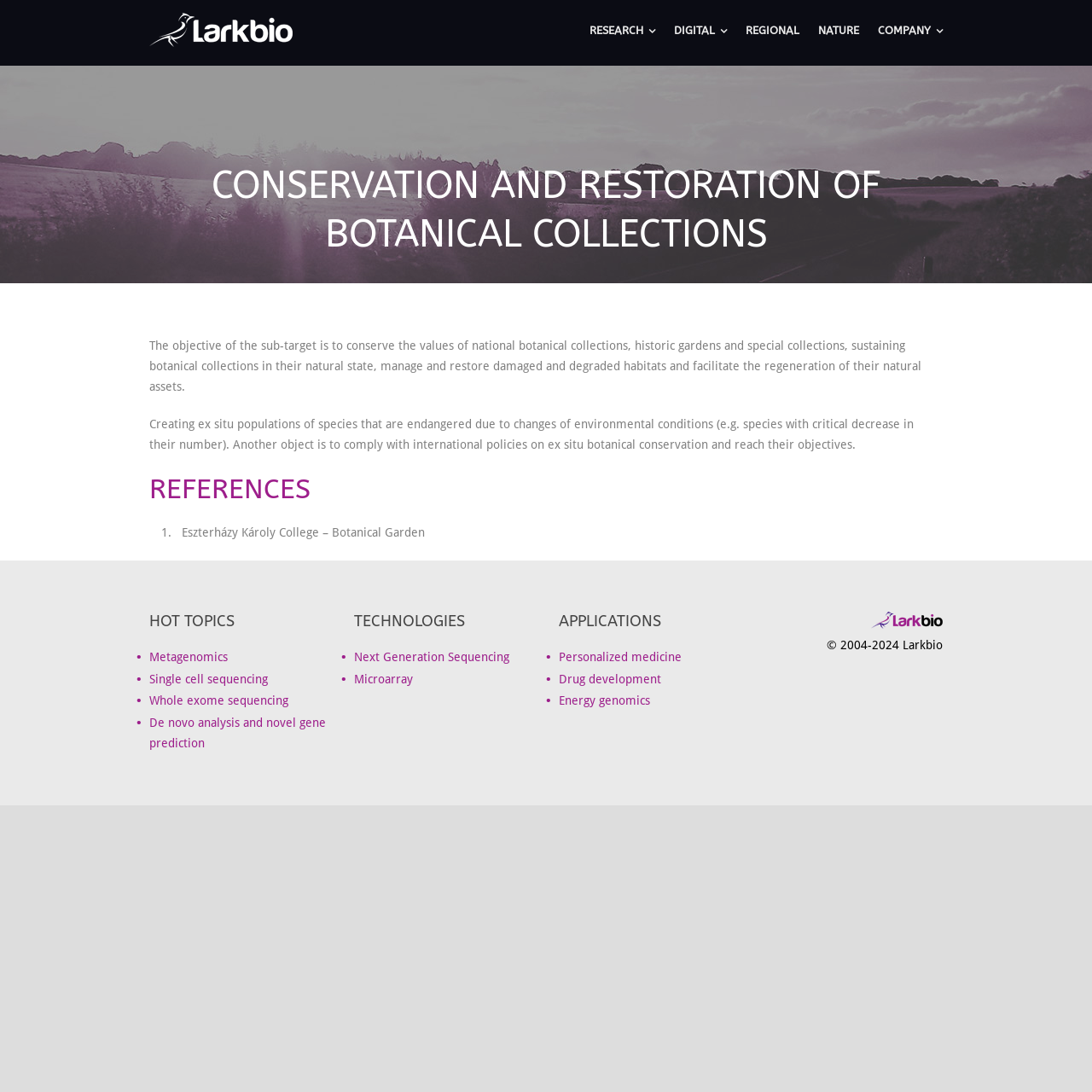Please locate the bounding box coordinates of the element that needs to be clicked to achieve the following instruction: "Click on the 'Metagenomics' link". The coordinates should be four float numbers between 0 and 1, i.e., [left, top, right, bottom].

[0.137, 0.595, 0.209, 0.608]